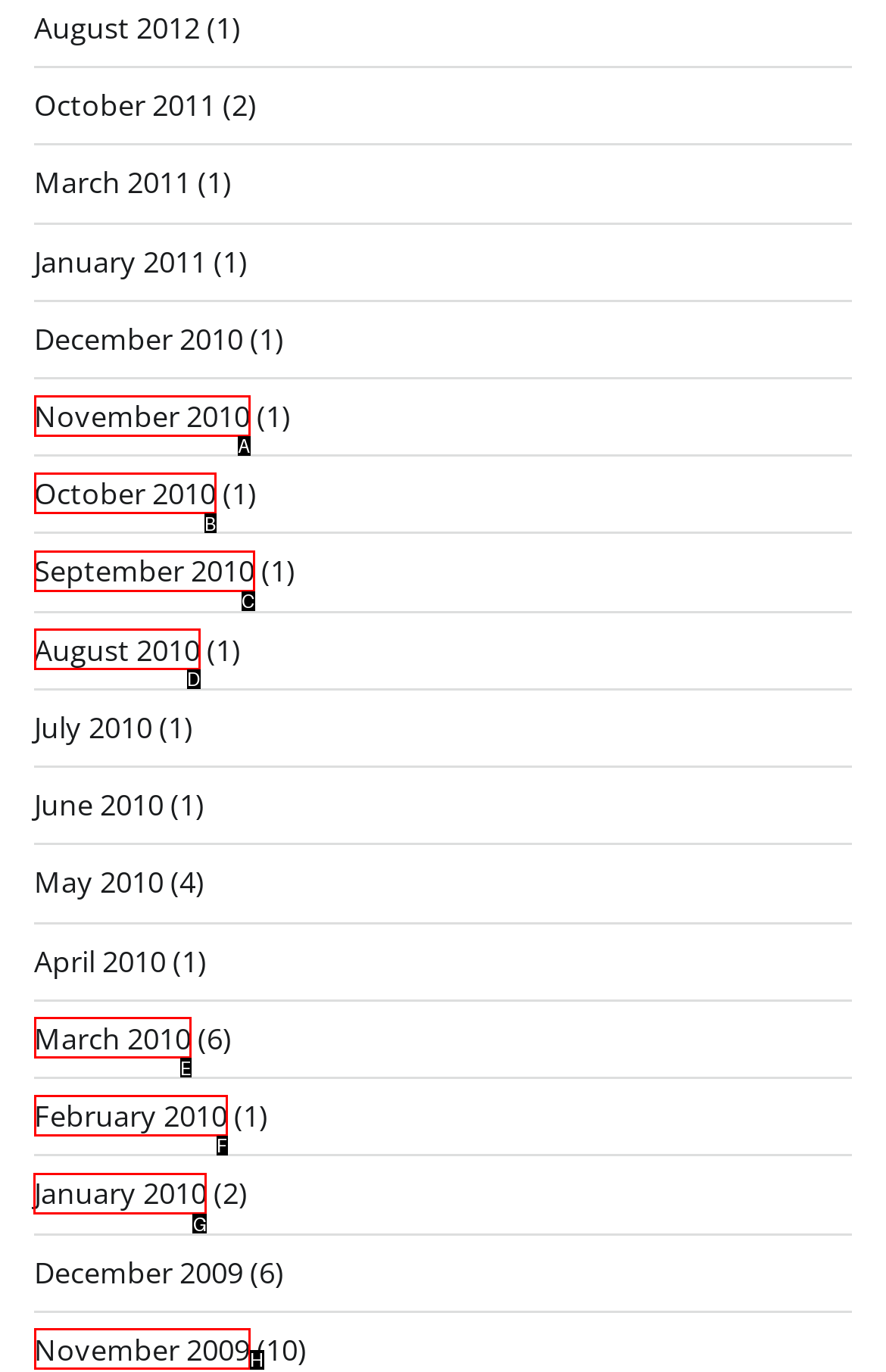Determine which HTML element to click for this task: Access January 2010 archives Provide the letter of the selected choice.

G